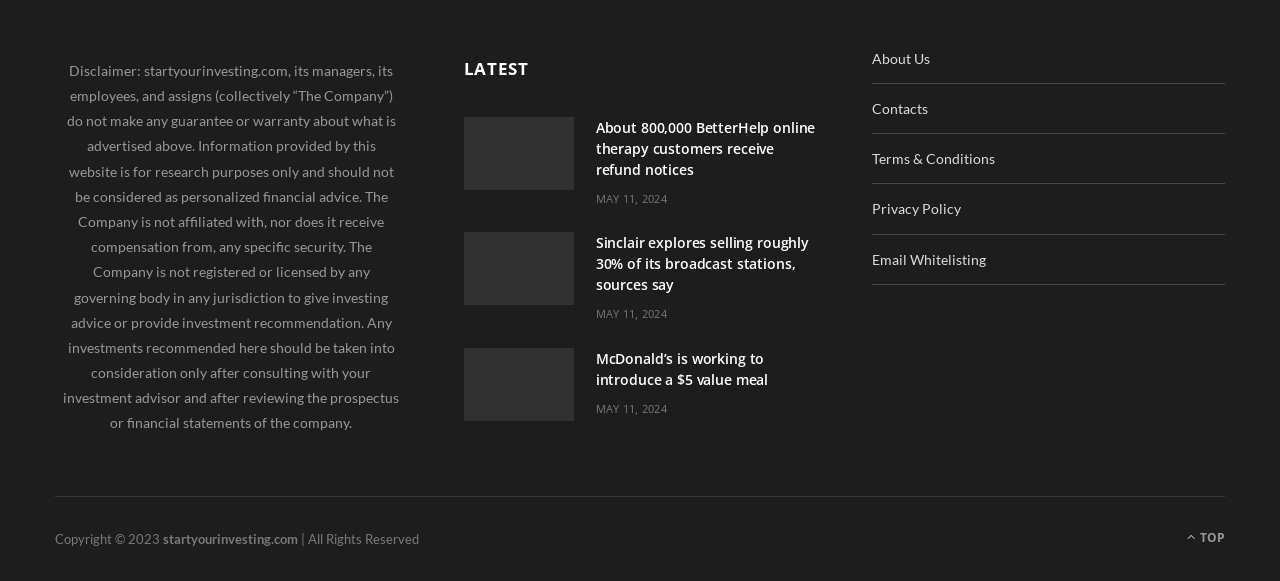Specify the bounding box coordinates of the area to click in order to execute this command: 'Donate to the organization'. The coordinates should consist of four float numbers ranging from 0 to 1, and should be formatted as [left, top, right, bottom].

None